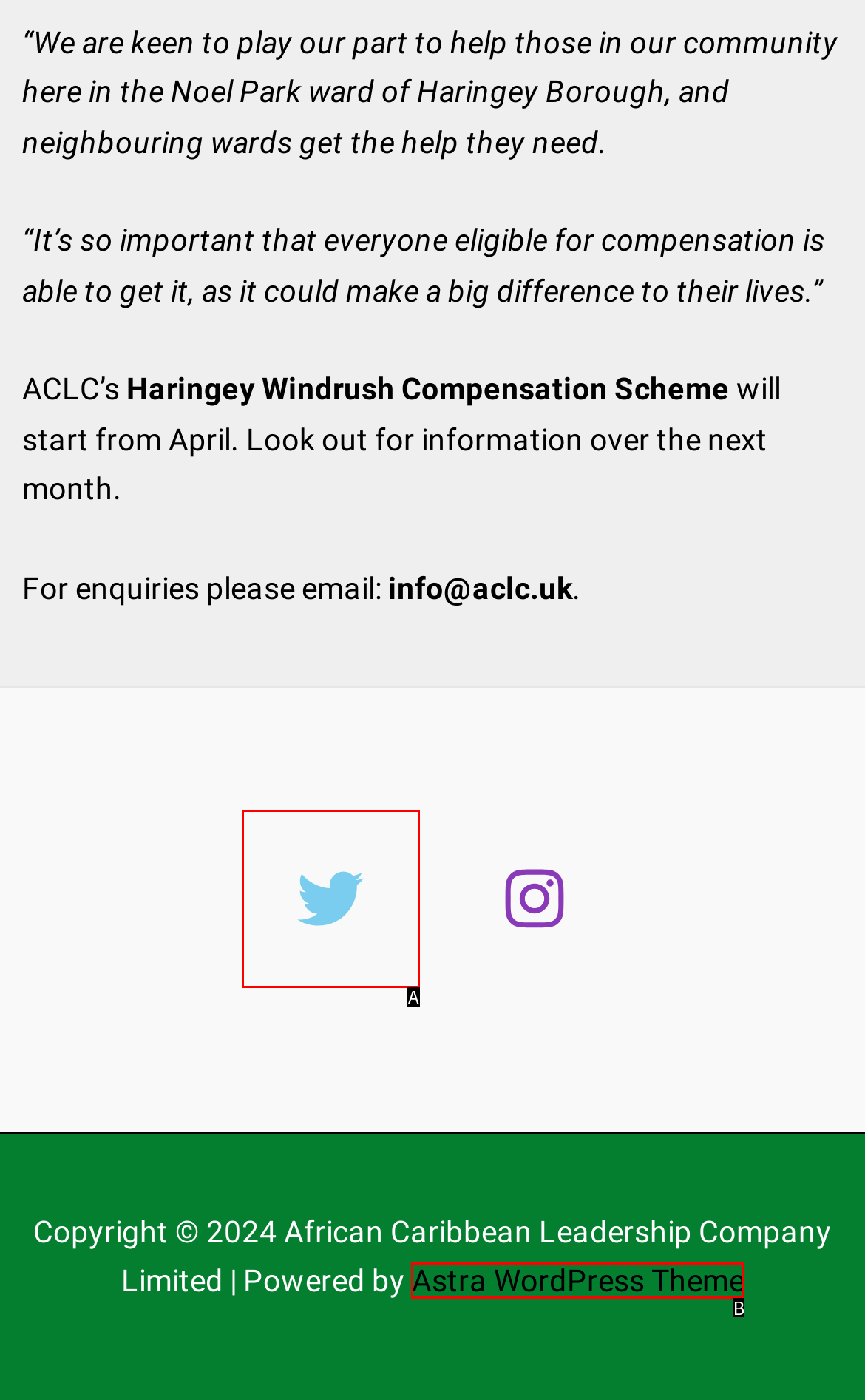Tell me which one HTML element best matches the description: Astra WordPress Theme Answer with the option's letter from the given choices directly.

B